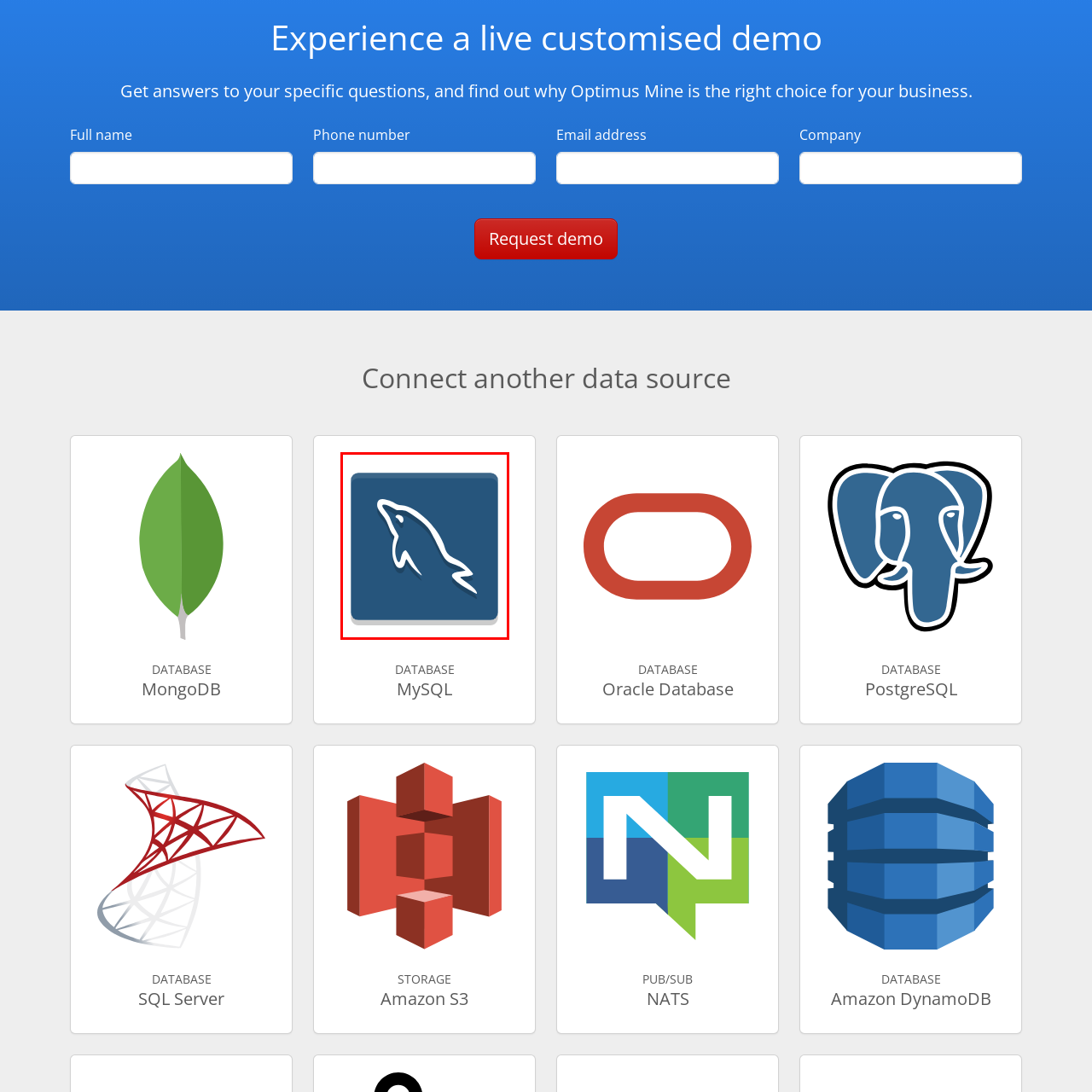Look at the photo within the red outline and describe it thoroughly.

The image depicts a stylized logo for MySQL, featuring a simplistic white outline of a dolphin against a deep blue background. MySQL is a widely-used relational database management system, known for its reliability and performance in handling large datasets. The dolphin symbolizes the software's agility and efficient handling of data operations, making it a popular choice among developers and organizations for building data-driven applications. The logo is visually striking, emphasizing both functionality and a playful character, reflecting MySQL's reputation in the tech community as a robust yet user-friendly database solution.